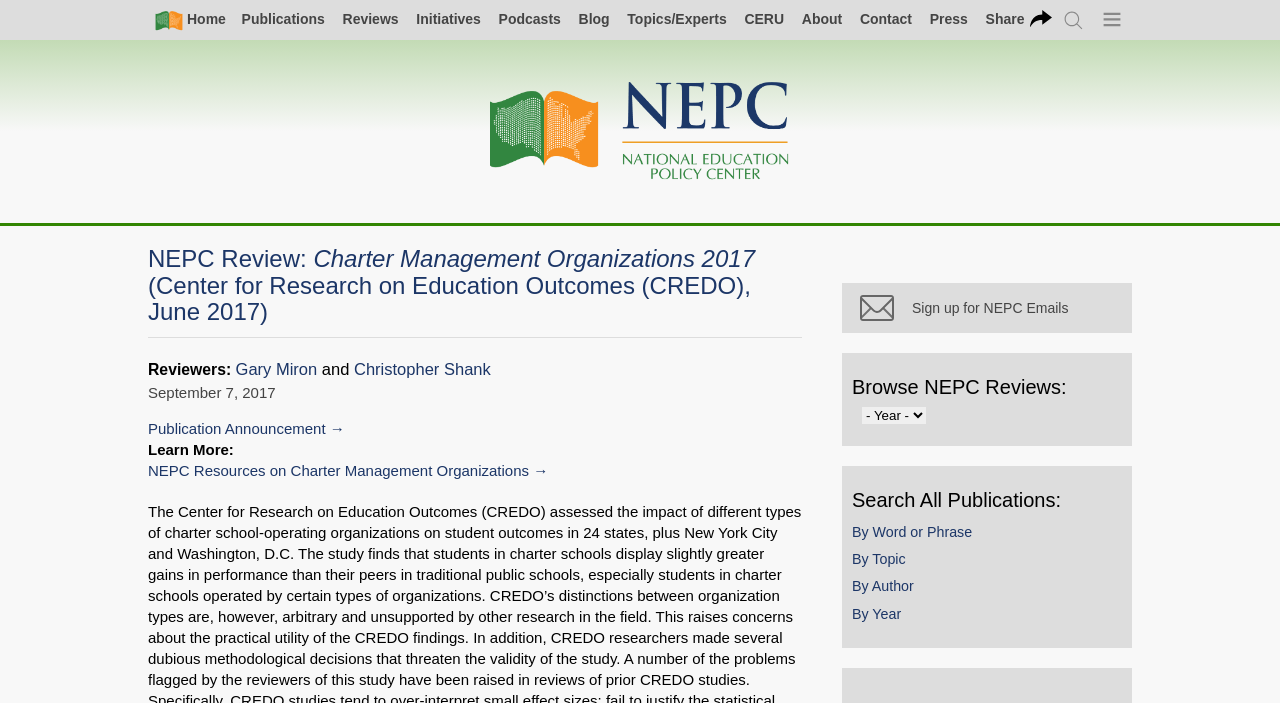Give an in-depth explanation of the webpage layout and content.

This webpage is a review of a report titled "Charter Management Organizations 2017" by the Center for Research on Education Outcomes (CREDO). The page is divided into several sections. At the top, there is a navigation menu with links to different parts of the website, including "Home", "Publications", "Reviews", and more. Below the navigation menu, there is a heading that reads "NEPC Review: Charter Management Organizations 2017" followed by a button to close the review.

The main content of the page is divided into two columns. On the left, there is a section with information about the review, including the reviewers' names, Gary Miron and Christopher Shank, and the publication date, September 7, 2017. There is also a link to a publication announcement and a link to learn more about NEPC resources on charter management organizations.

On the right, there are several sections. One section allows users to subscribe to NEPC emails through Mailchimp. Below that, there is a section titled "Browse NEPC Reviews" with a dropdown menu to browse reviews by year. Further down, there is a section titled "Search All Publications" with links to search by word or phrase, topic, author, or year.

At the bottom of the page, there is a permalink to the review and a section with social media links to share the review on Facebook, Twitter, LinkedIn, and Google Plus.